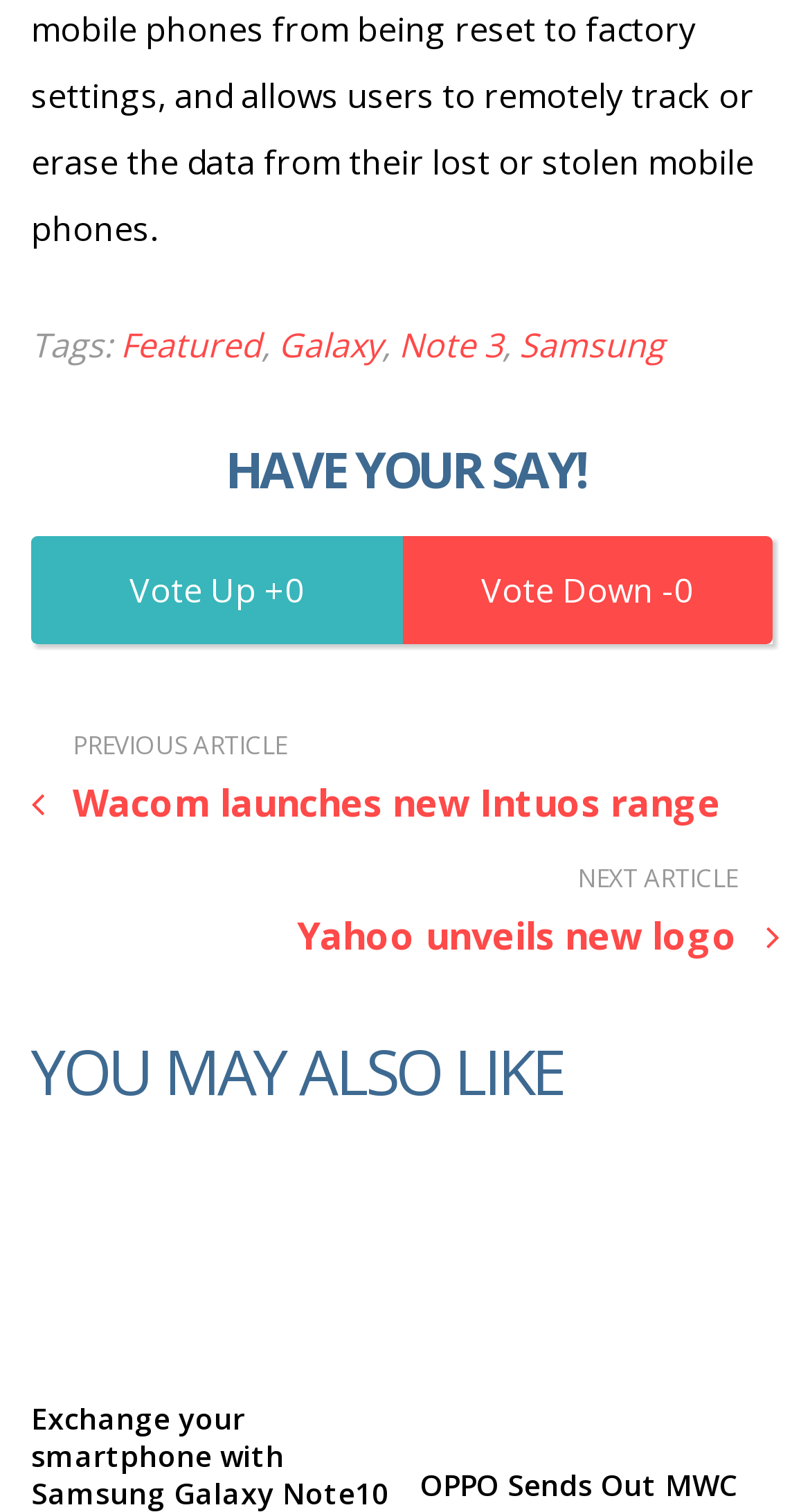Extract the bounding box coordinates for the described element: "Note 3". The coordinates should be represented as four float numbers between 0 and 1: [left, top, right, bottom].

[0.492, 0.213, 0.621, 0.243]